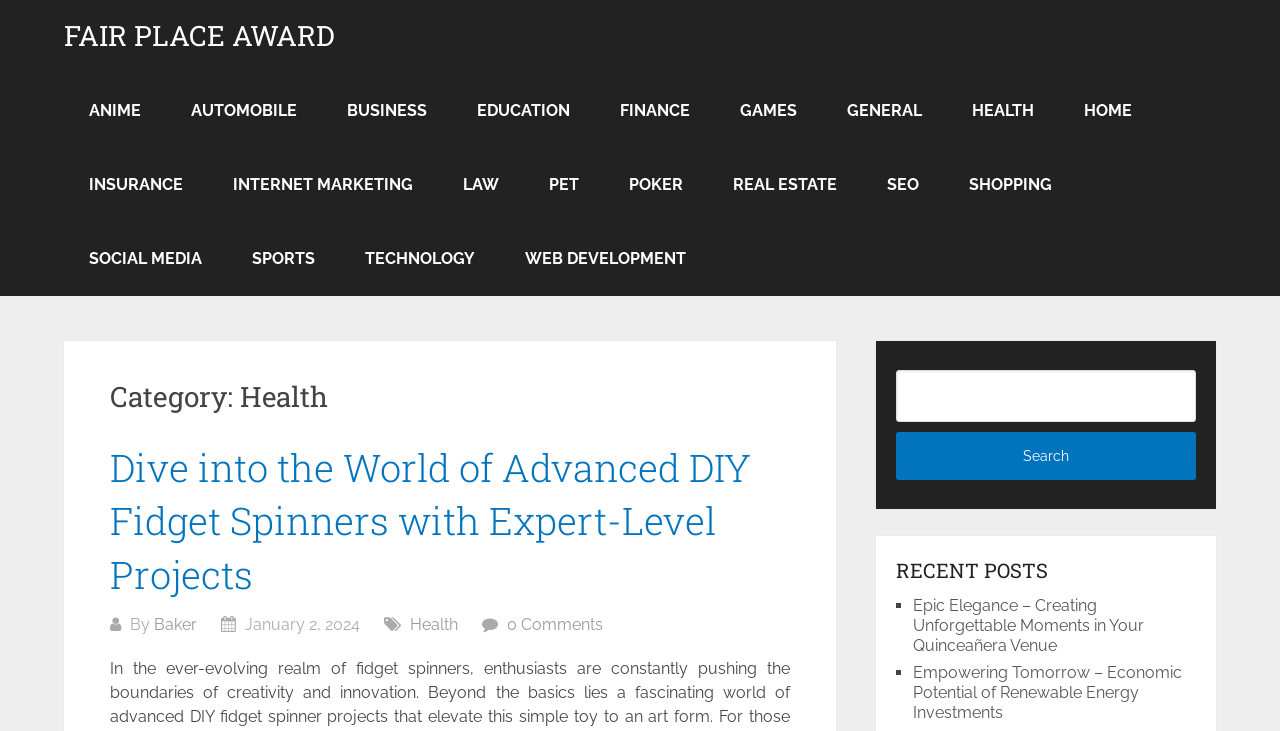Please indicate the bounding box coordinates of the element's region to be clicked to achieve the instruction: "Read the article about DIY Fidget Spinners". Provide the coordinates as four float numbers between 0 and 1, i.e., [left, top, right, bottom].

[0.086, 0.605, 0.587, 0.819]